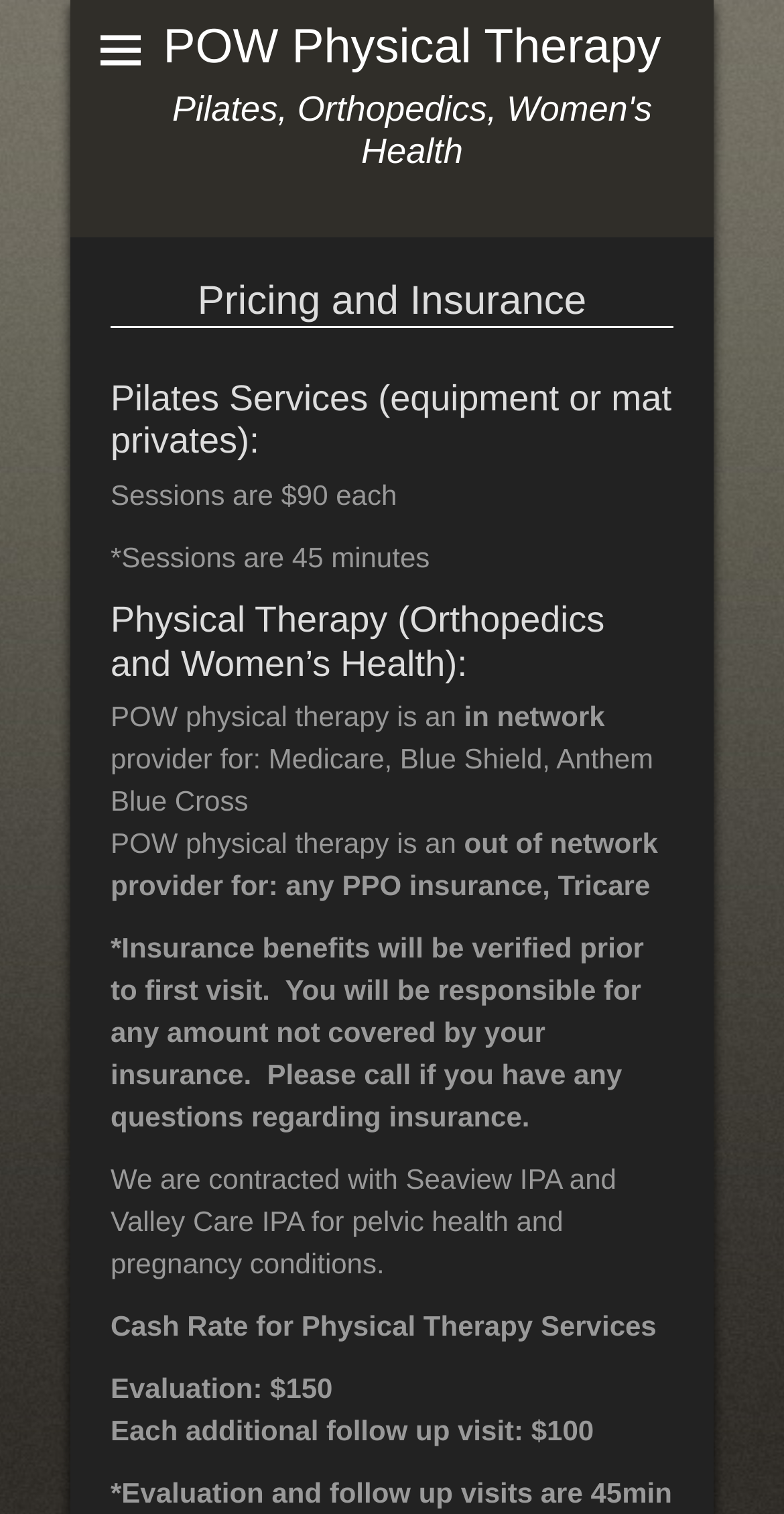Generate a thorough caption that explains the contents of the webpage.

The webpage is about the pricing and insurance information of POW Physical Therapy. At the top left, there is a small icon and a link to the website's homepage. Next to it, the website's title "POW Physical Therapy" is displayed.

Below the title, there is a section that provides detailed information about the pricing and insurance of the physical therapy services. The section is divided into two main categories: Pilates Services and Physical Therapy.

The Pilates Services section is headed by a title "Pilates Services (equipment or mat privates):" and provides information about the pricing of sessions, which are $90 each and 45 minutes long.

The Physical Therapy section is headed by a title "Physical Therapy (Orthopedics and Women’s Health):" and provides information about the insurance providers that POW Physical Therapy is in-network with, including Medicare, Blue Shield, and Anthem Blue Cross. It also mentions that they are out-of-network providers for other insurance companies. Additionally, there is a note about verifying insurance benefits prior to the first visit and the patient's responsibility for any uncovered amounts.

Further down, there is information about the cash rate for physical therapy services, including the evaluation cost of $150 and the cost of each additional follow-up visit, which is $100. The webpage also mentions that the evaluation and follow-up visits are 45 minutes long.